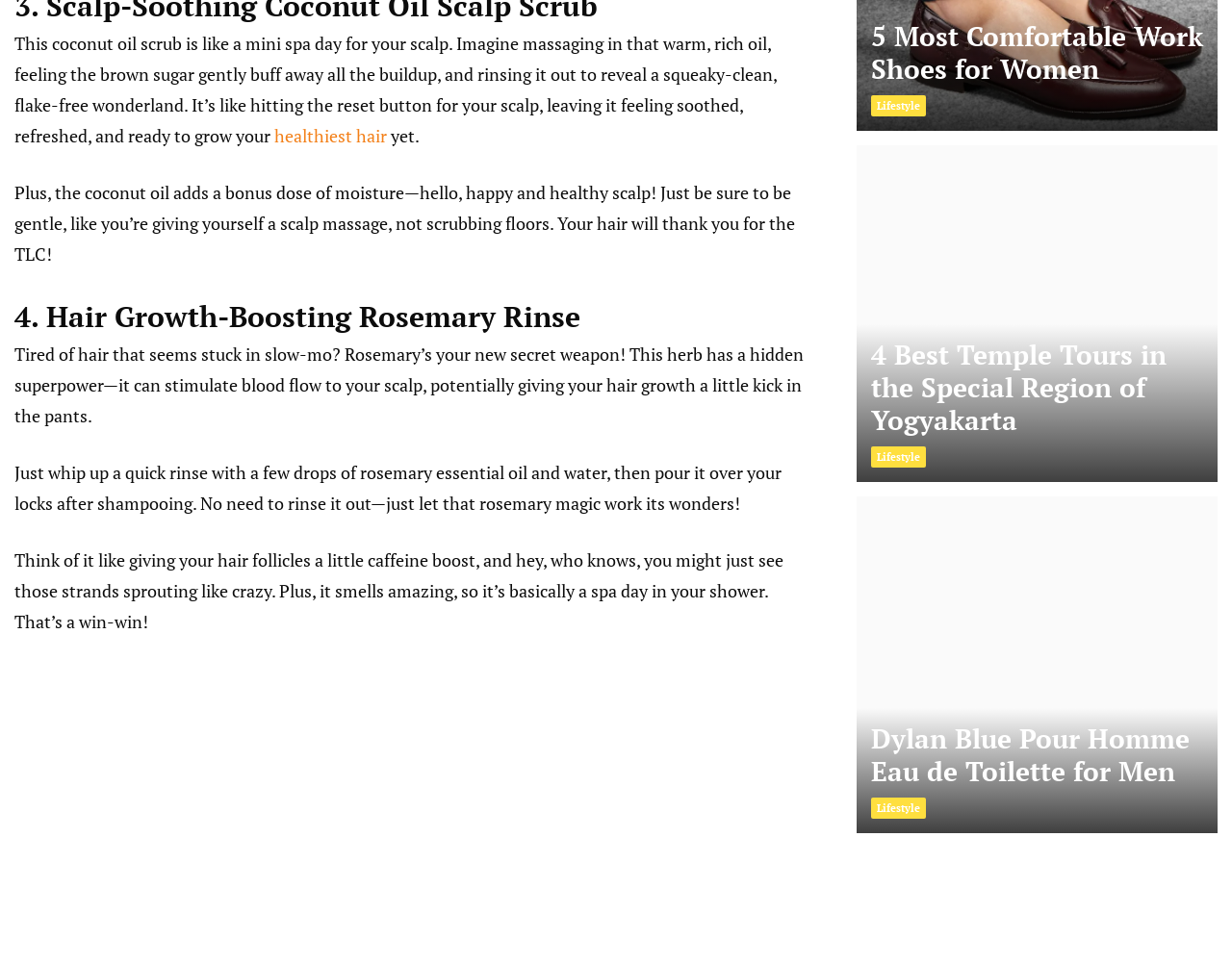What is the topic of the first article?
Answer with a single word or phrase, using the screenshot for reference.

Hair care